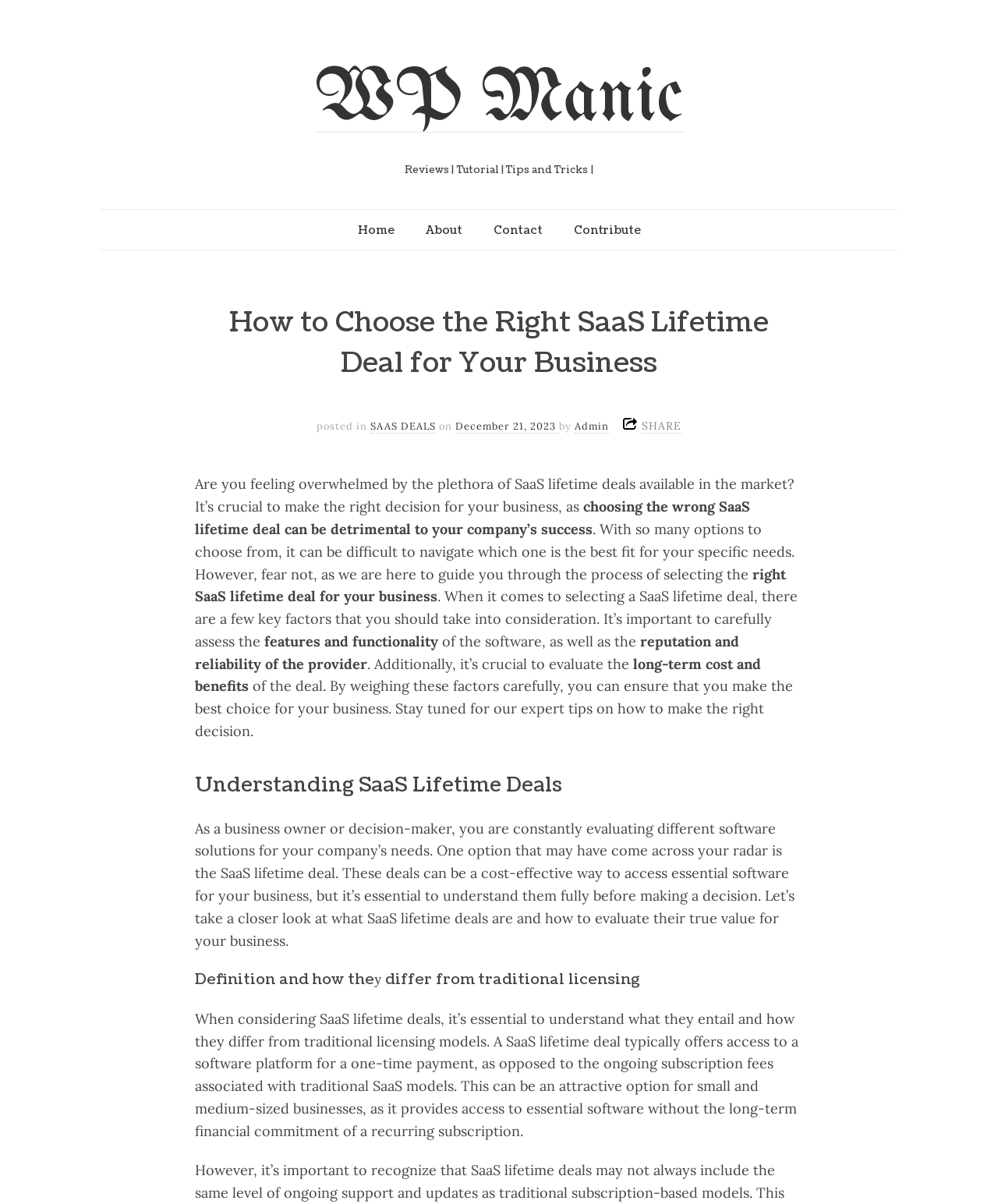Based on the description "December 21, 2023", find the bounding box of the specified UI element.

[0.456, 0.349, 0.56, 0.36]